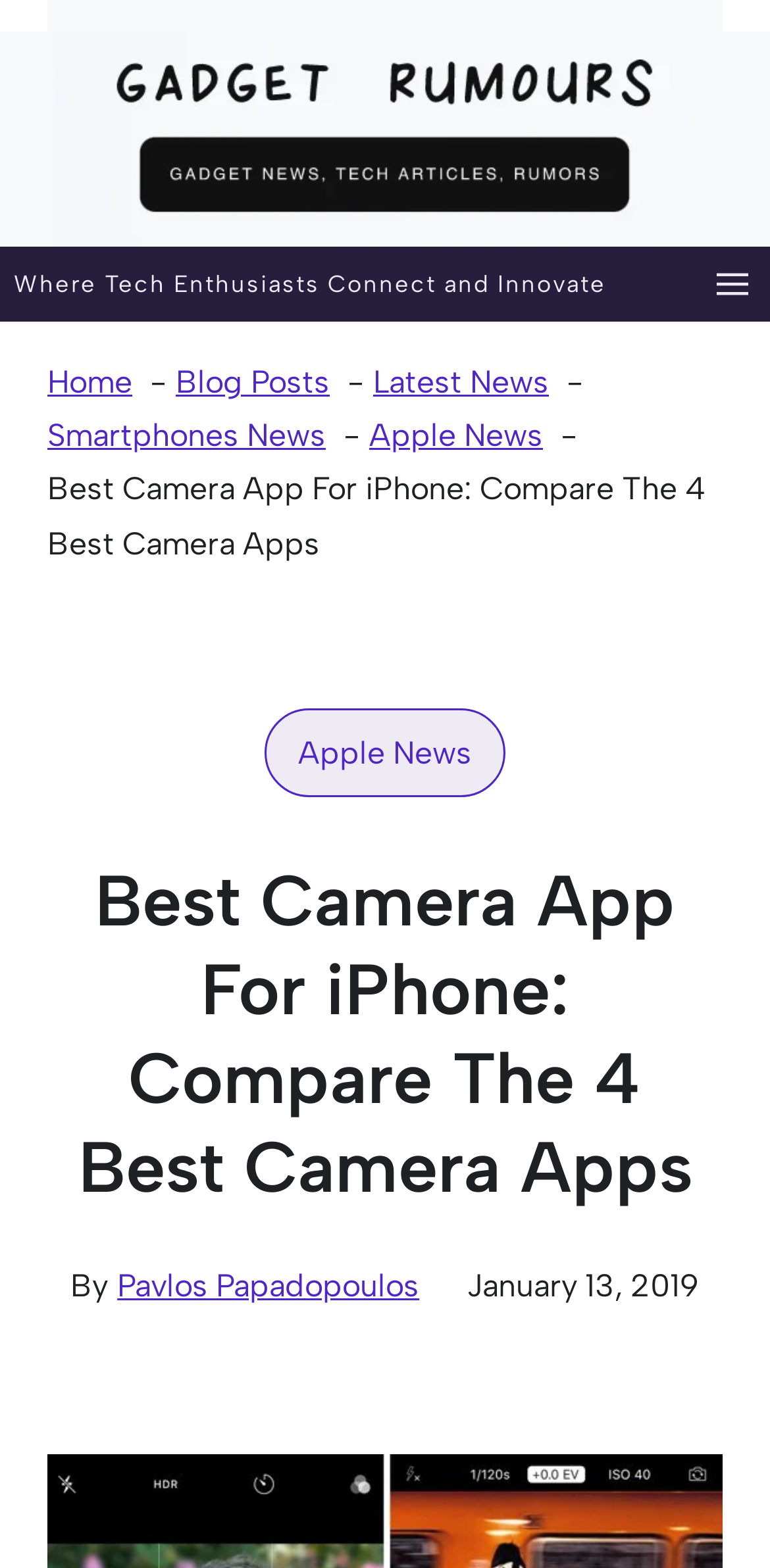Reply to the question with a single word or phrase:
When was the article published?

January 13, 2019